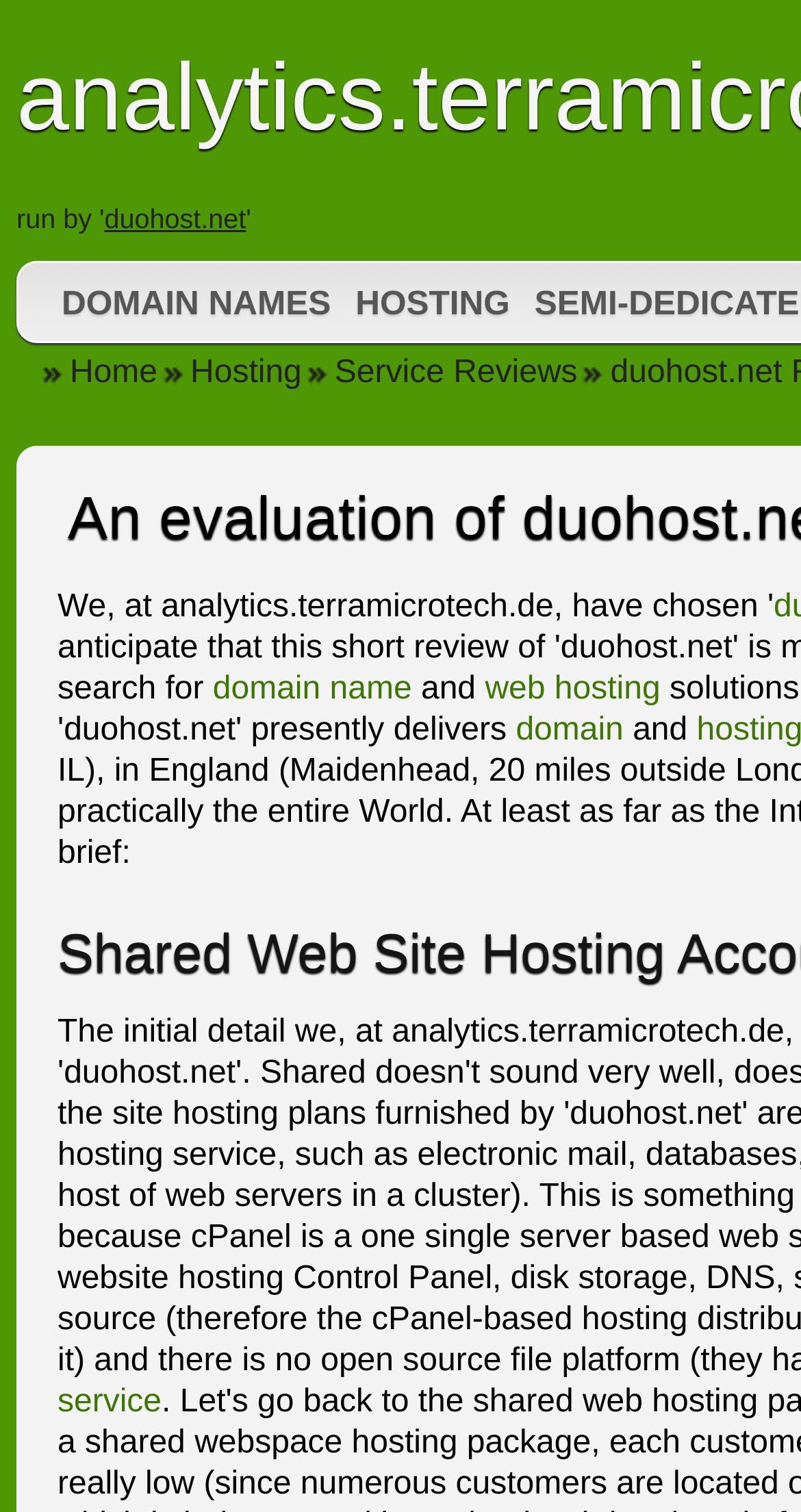Locate the bounding box of the UI element based on this description: "Hosting". Provide four float numbers between 0 and 1 as [left, top, right, bottom].

[0.197, 0.235, 0.377, 0.258]